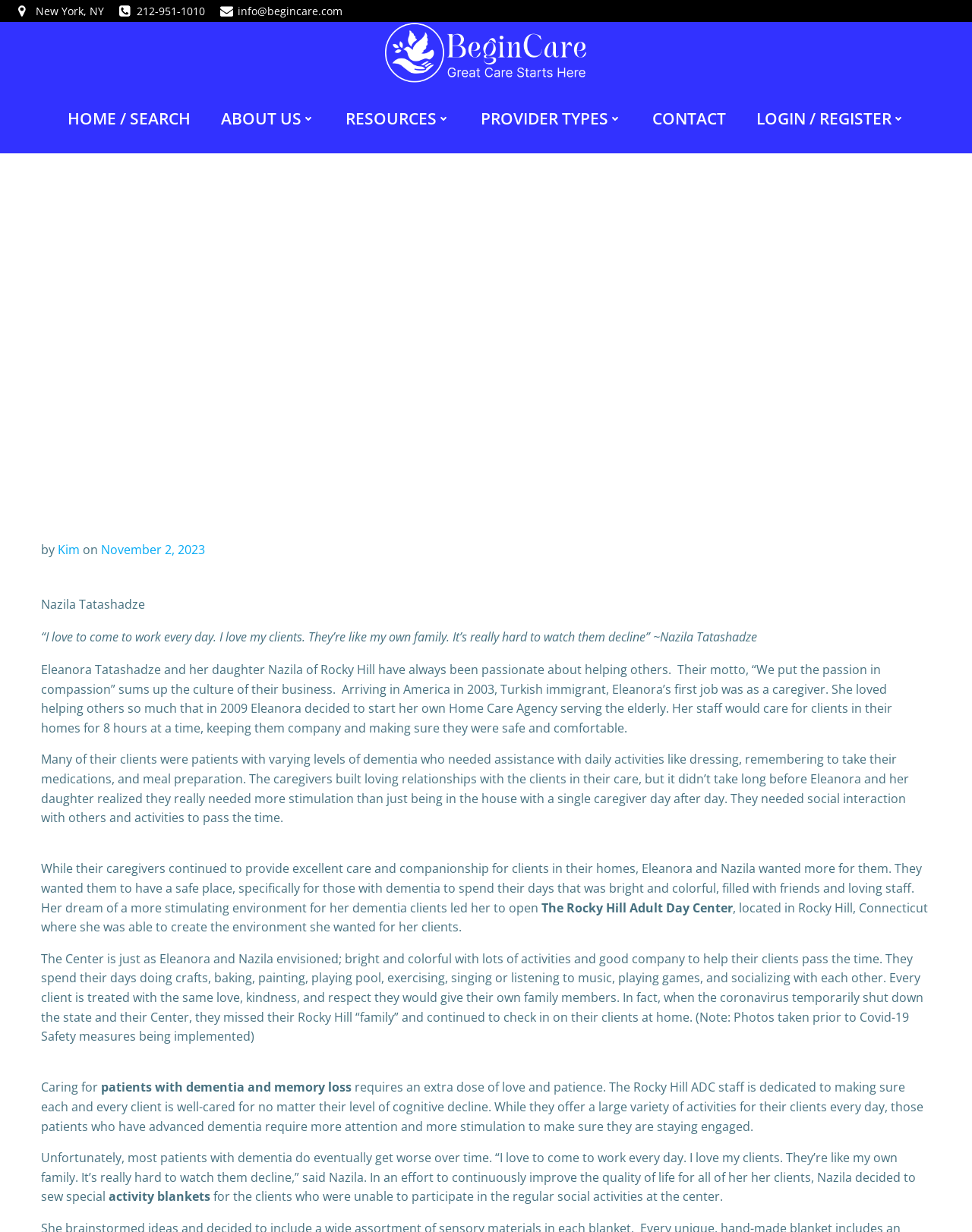Identify the bounding box coordinates of the element that should be clicked to fulfill this task: "Click the LOGIN / REGISTER link". The coordinates should be provided as four float numbers between 0 and 1, i.e., [left, top, right, bottom].

[0.778, 0.087, 0.931, 0.106]